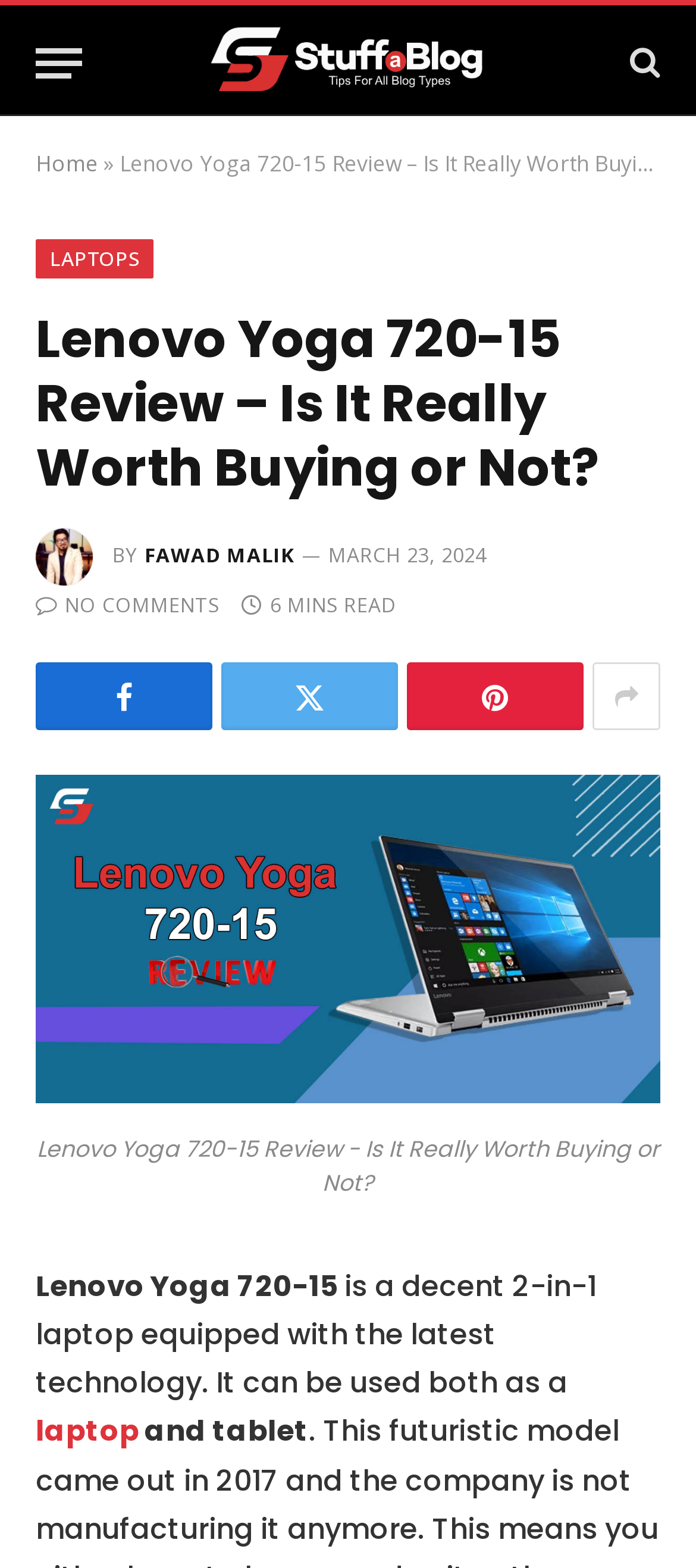Please indicate the bounding box coordinates of the element's region to be clicked to achieve the instruction: "View the author's profile". Provide the coordinates as four float numbers between 0 and 1, i.e., [left, top, right, bottom].

[0.208, 0.345, 0.422, 0.362]